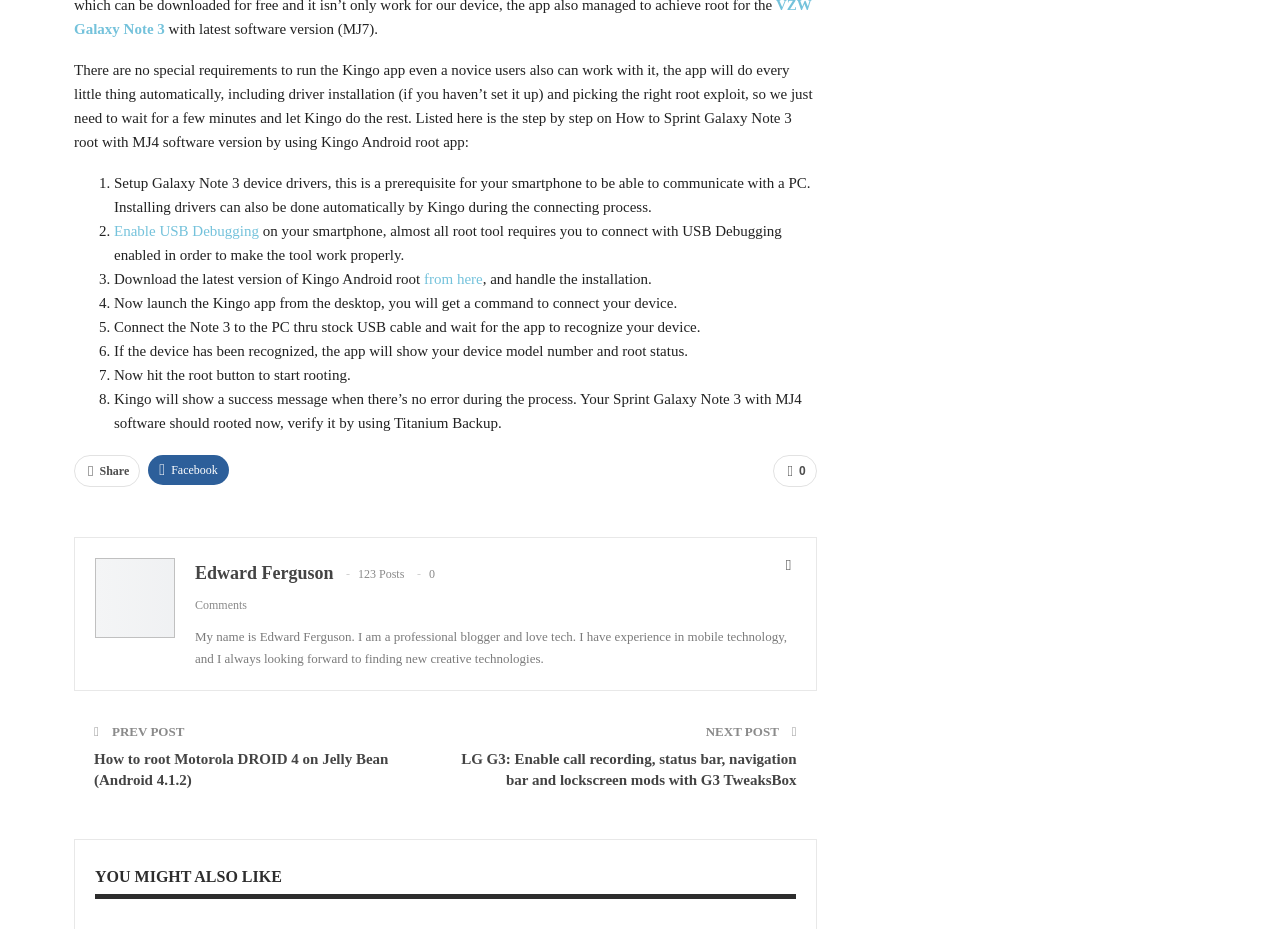Pinpoint the bounding box coordinates of the element to be clicked to execute the instruction: "Download the latest version of Kingo Android root from here".

[0.348, 0.316, 0.398, 0.335]